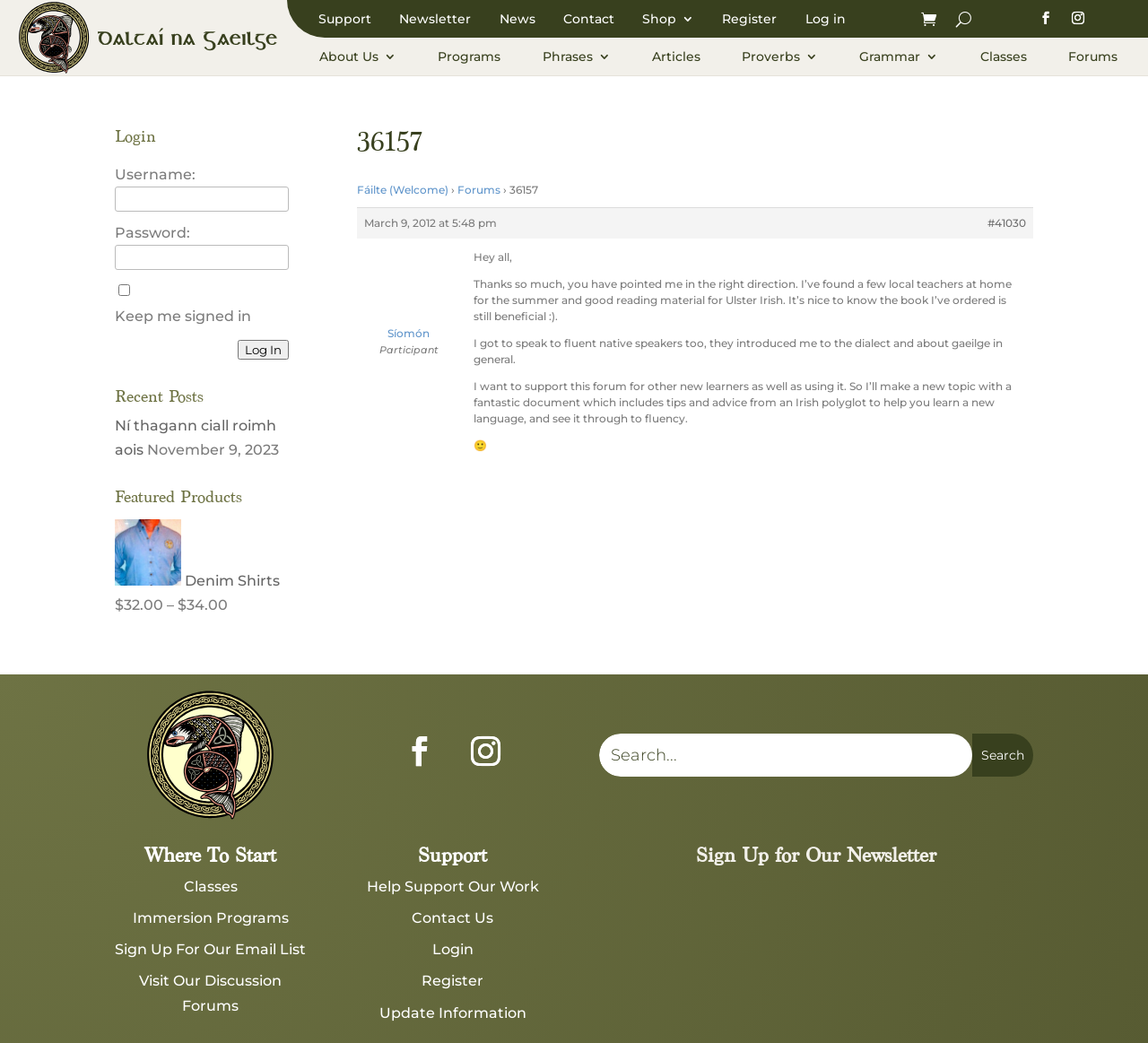Please identify the bounding box coordinates of the region to click in order to complete the given instruction: "Click the 'Register' link". The coordinates should be four float numbers between 0 and 1, i.e., [left, top, right, bottom].

[0.629, 0.012, 0.677, 0.031]